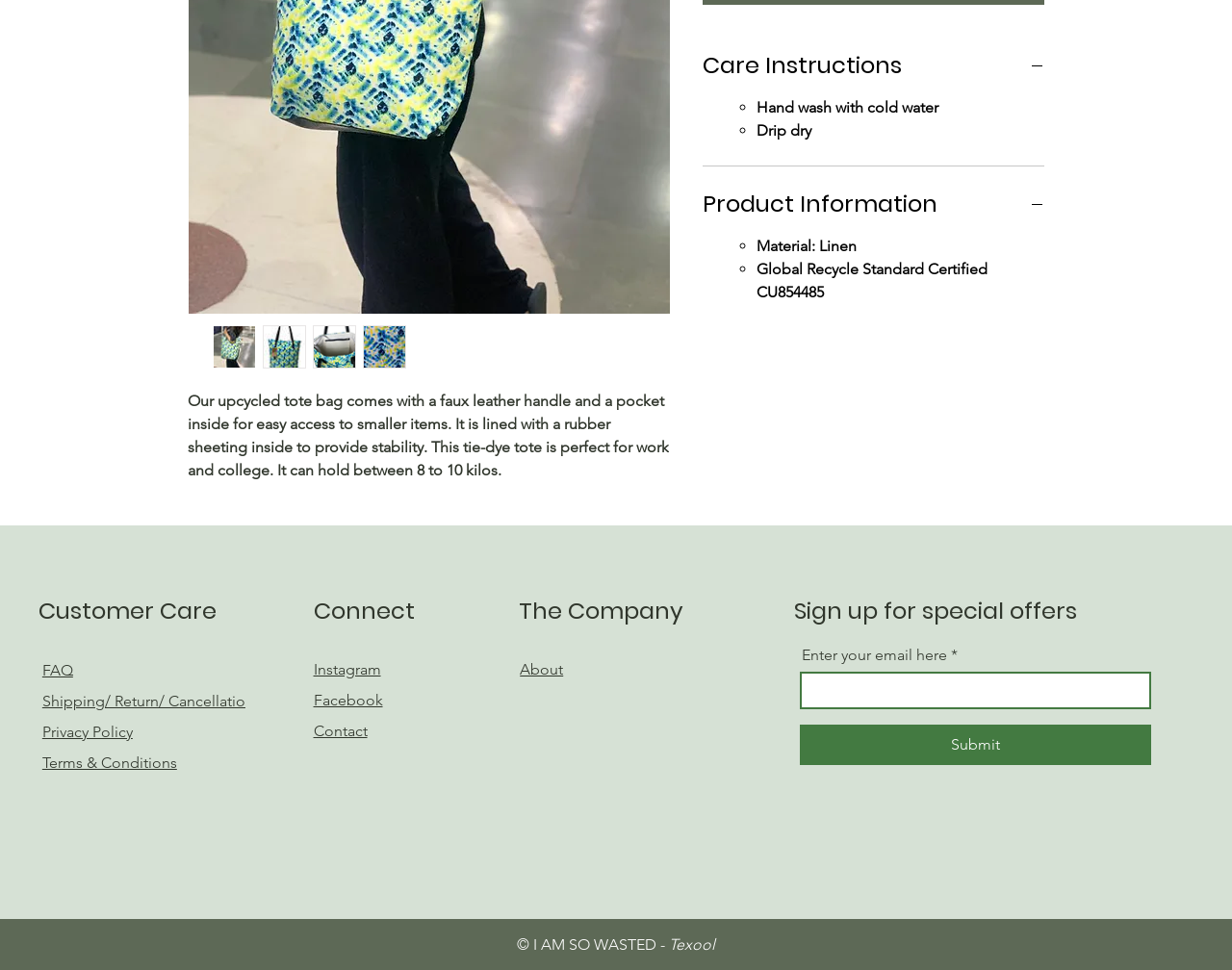Determine the bounding box for the described UI element: "FAQ".

[0.034, 0.681, 0.059, 0.7]